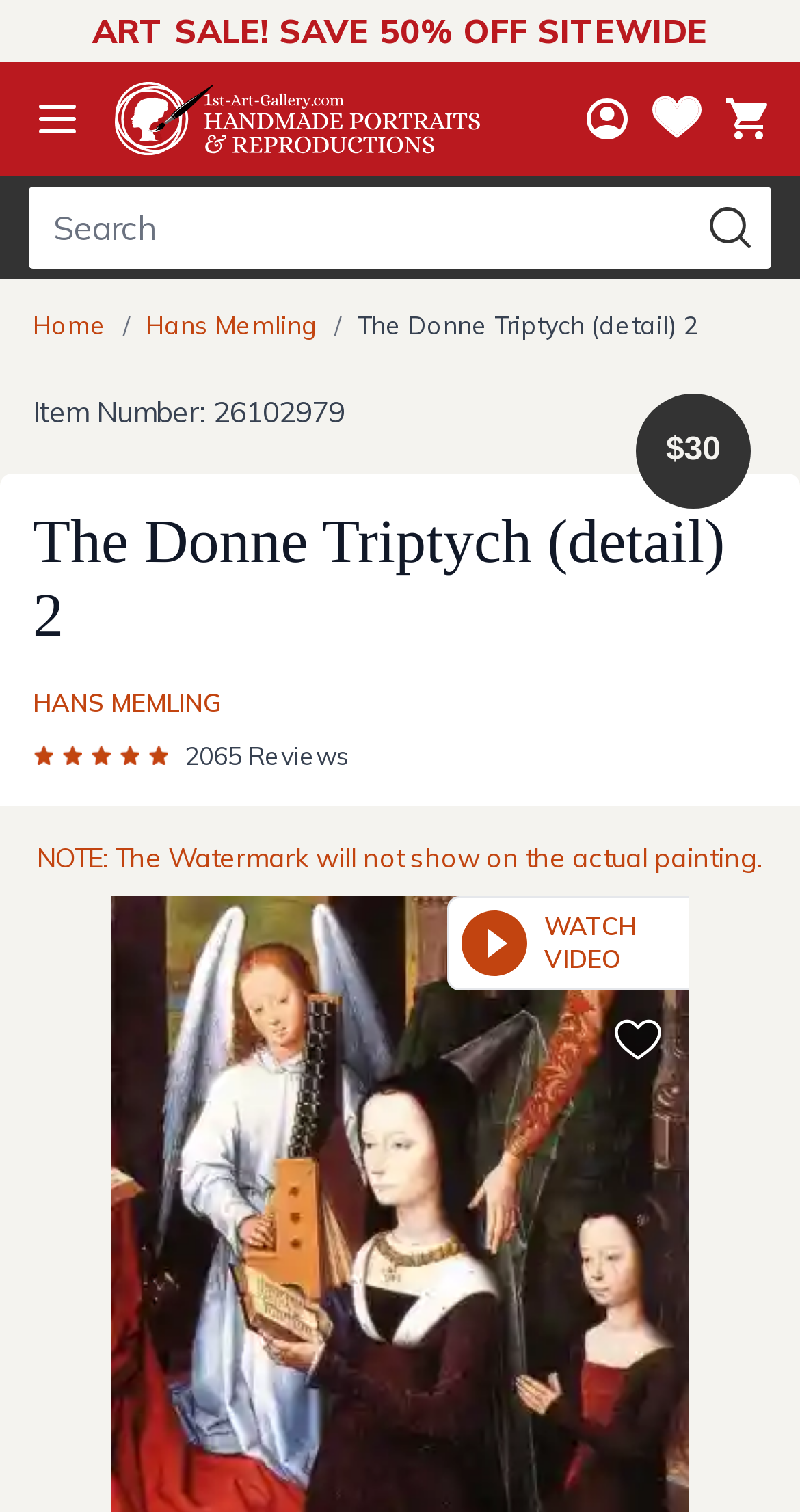Using the element description: "Home", determine the bounding box coordinates for the specified UI element. The coordinates should be four float numbers between 0 and 1, [left, top, right, bottom].

[0.041, 0.205, 0.133, 0.248]